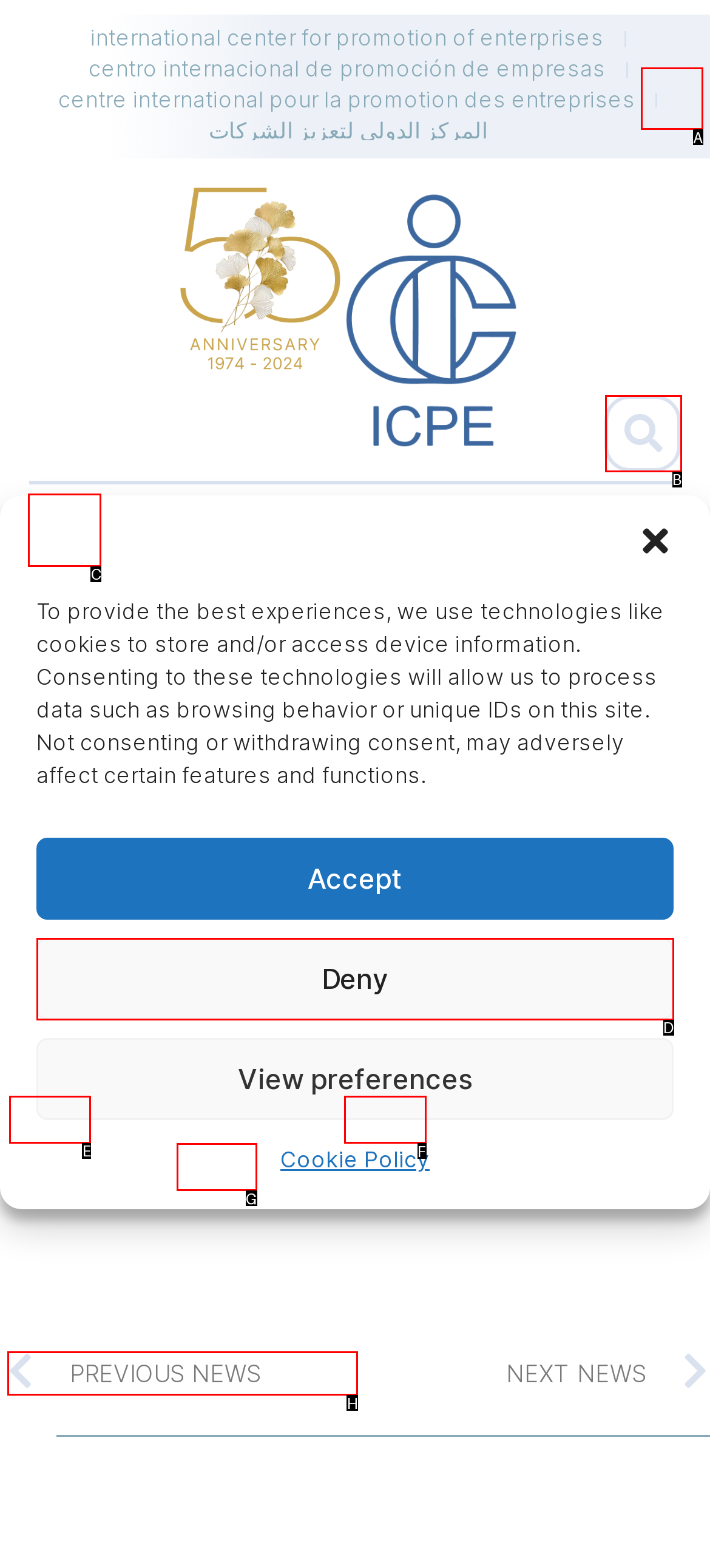Indicate which red-bounded element should be clicked to perform the task: Visit the UTILITARIAN website Answer with the letter of the correct option.

None